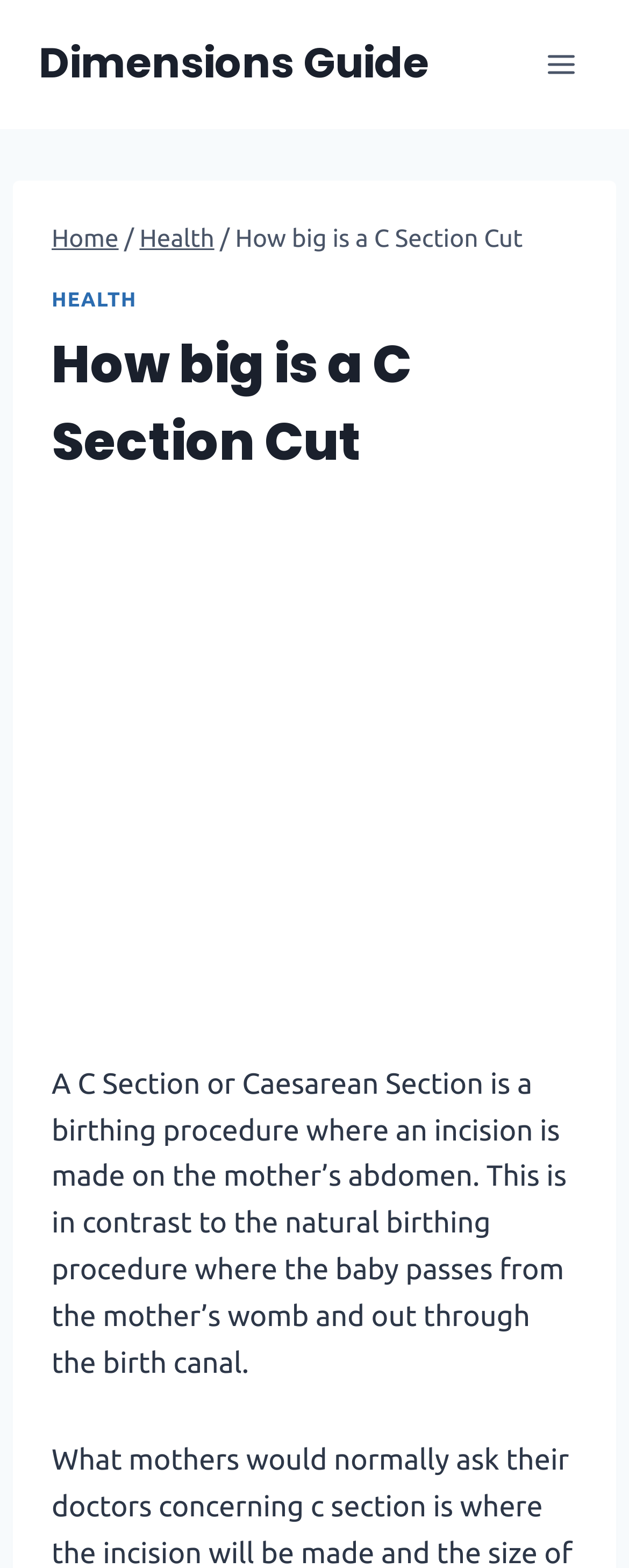Could you identify the text that serves as the heading for this webpage?

How big is a C Section Cut